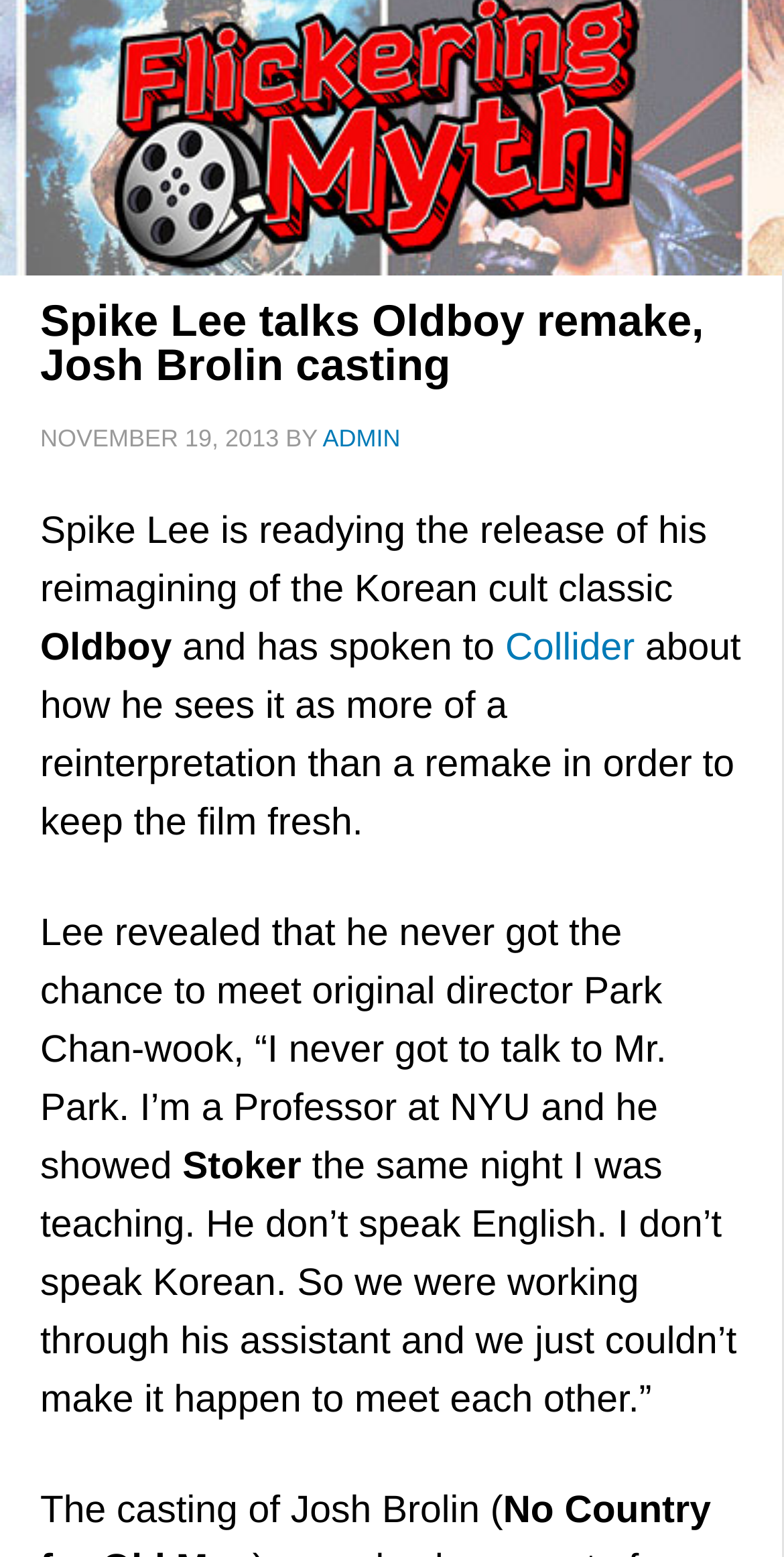Articulate a detailed summary of the webpage's content and design.

The webpage appears to be an article about Spike Lee's remake of the Korean cult classic Oldboy. At the top of the page, there is a header with the title "Spike Lee talks Oldboy remake, Josh Brolin casting" and a timestamp "NOVEMBER 19, 2013" on the left, followed by the author's name "ADMIN" on the right. 

Below the header, there is a paragraph of text that discusses Spike Lee's reimagining of Oldboy, mentioning that he has spoken to Collider about his approach to the film. The text is divided into several sections, with the title "Oldboy" standing out in the middle of the paragraph. 

Further down the page, there is another block of text that quotes Spike Lee discussing his inability to meet the original director Park Chan-wook due to language barriers. This section mentions the film "Stoker" and describes the difficulties of communication between Lee and Park. 

Finally, at the bottom of the page, there is a sentence that begins to discuss the casting of Josh Brolin in the film.